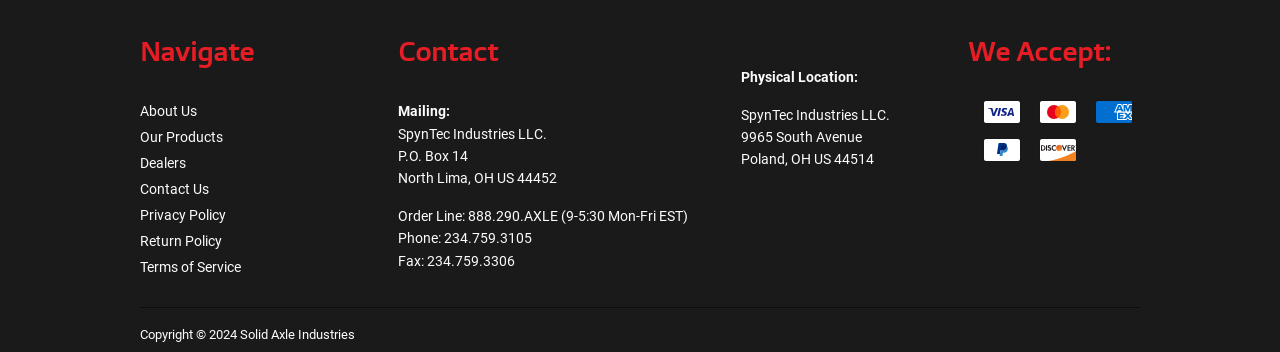Can you find the bounding box coordinates for the element to click on to achieve the instruction: "Click on Return Policy"?

[0.109, 0.661, 0.173, 0.707]